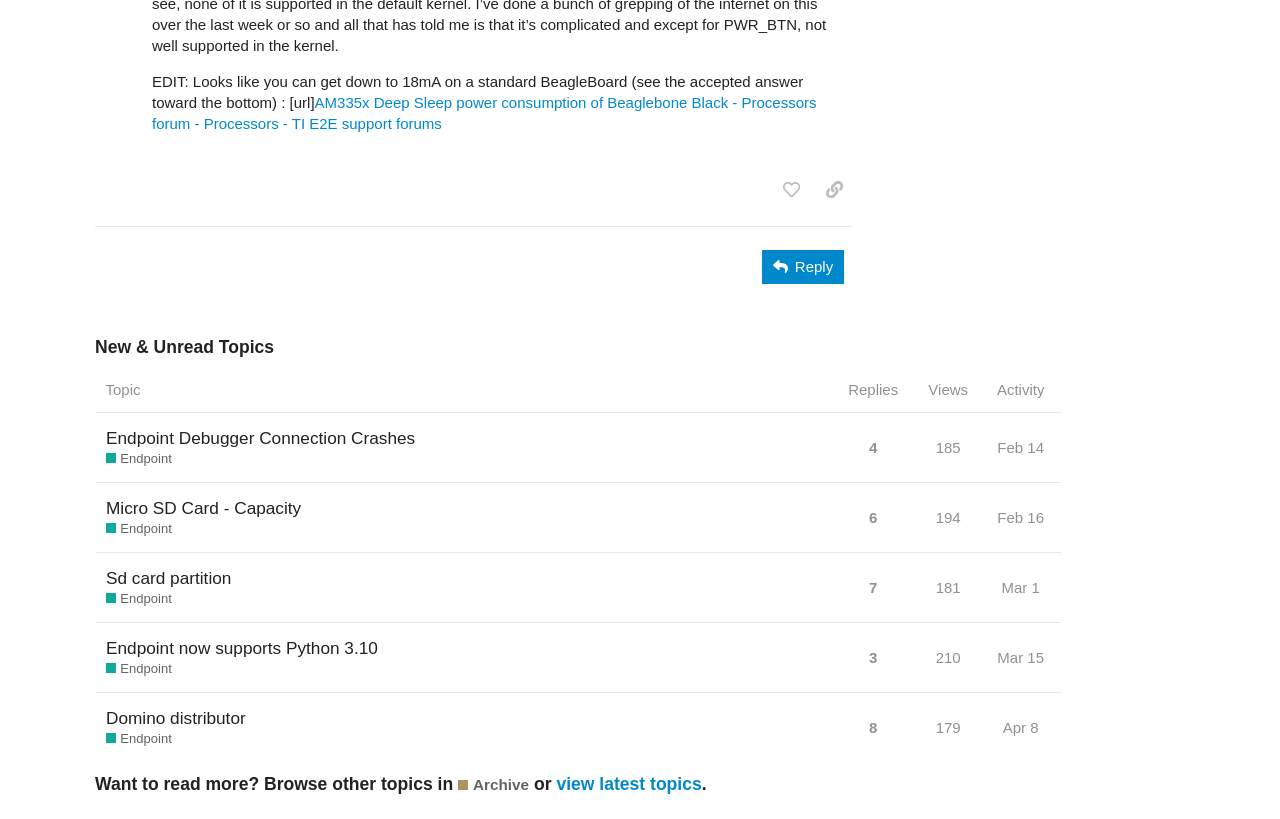Predict the bounding box of the UI element based on the description: "Endpoint now supports Python 3.10". The coordinates should be four float numbers between 0 and 1, formatted as [left, top, right, bottom].

[0.083, 0.761, 0.295, 0.822]